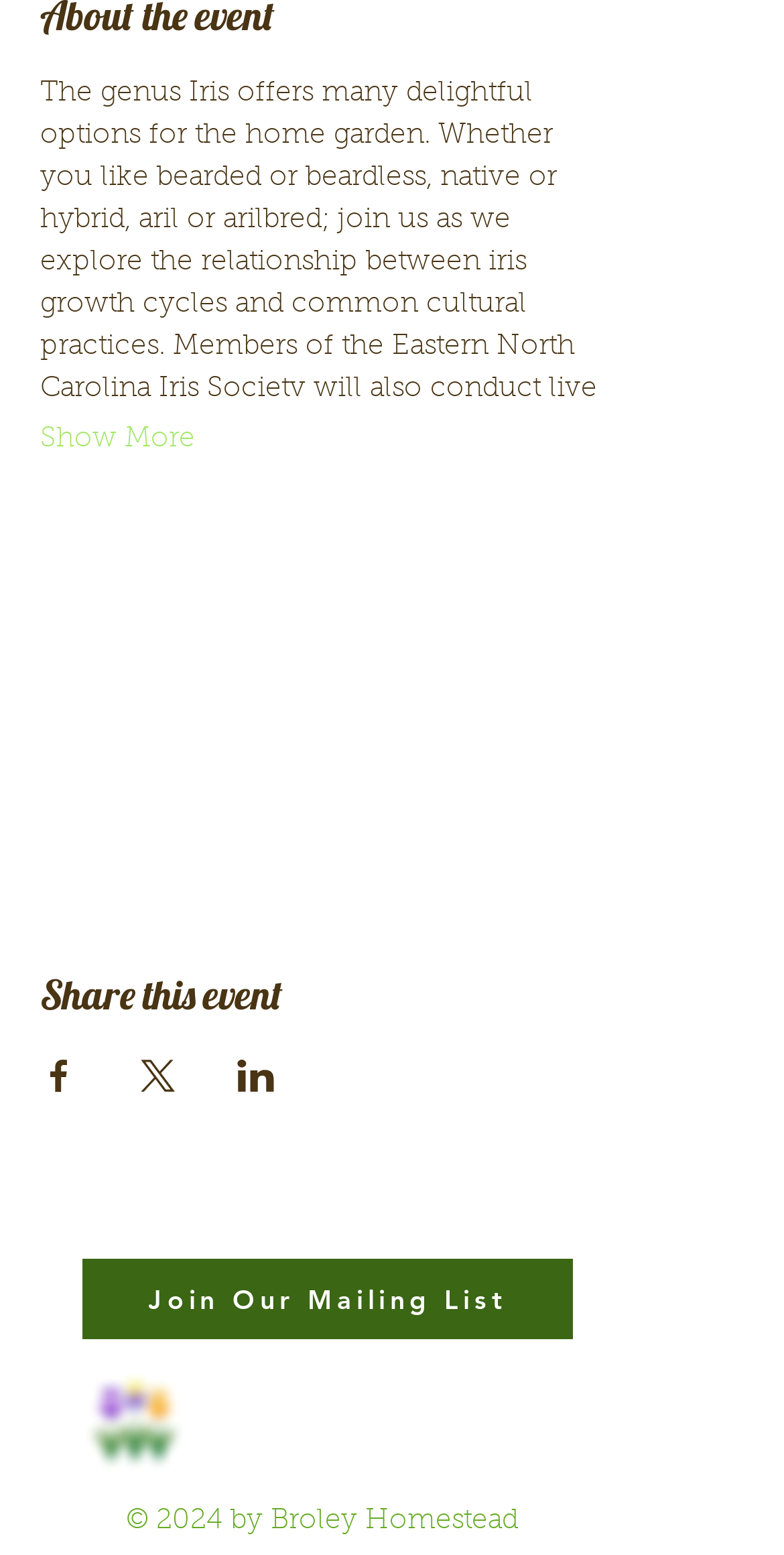How many social media platforms are listed?
Based on the image, respond with a single word or phrase.

4